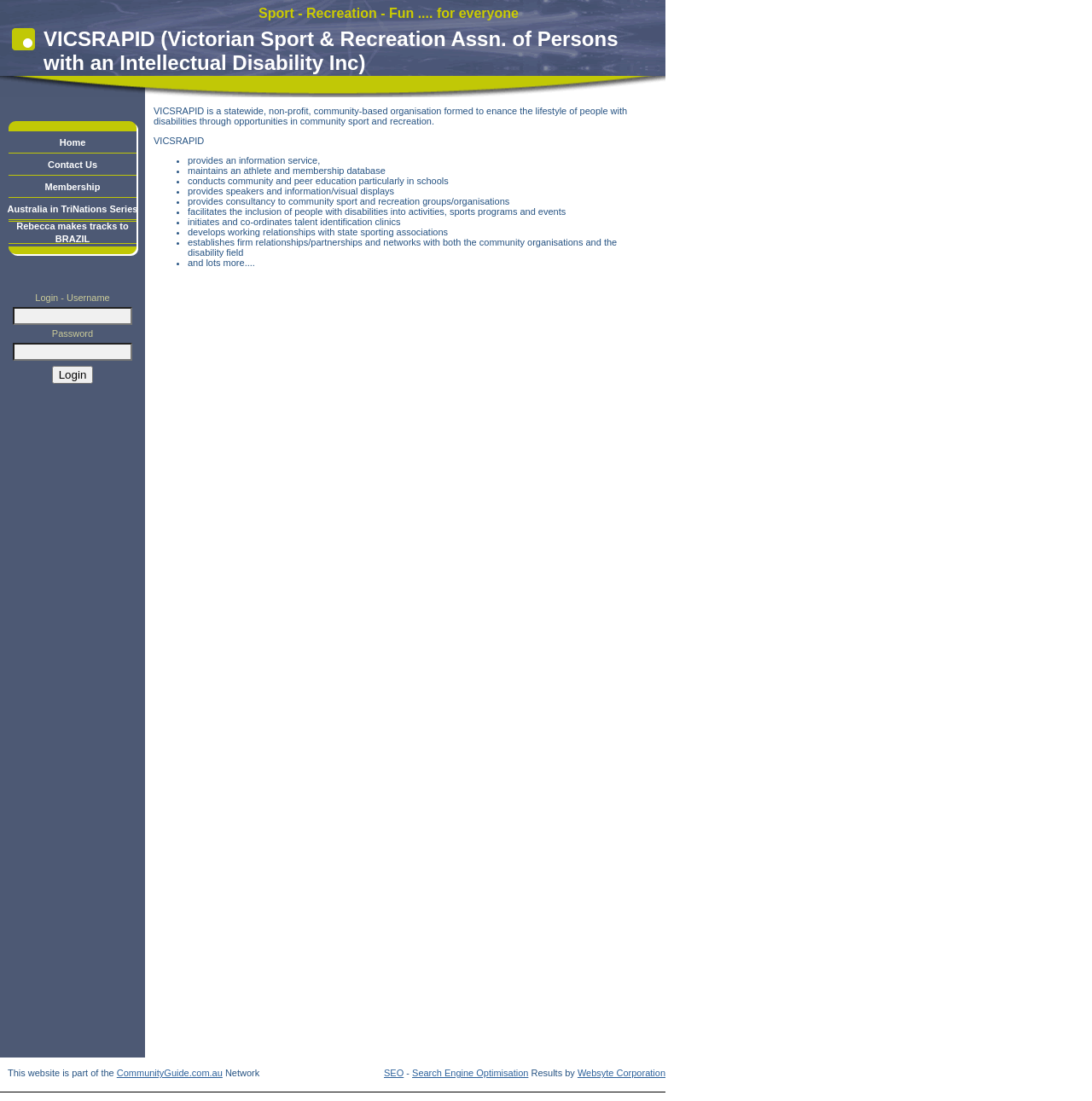Locate the bounding box coordinates of the element you need to click to accomplish the task described by this instruction: "Click the Contact Us link".

[0.044, 0.144, 0.089, 0.154]